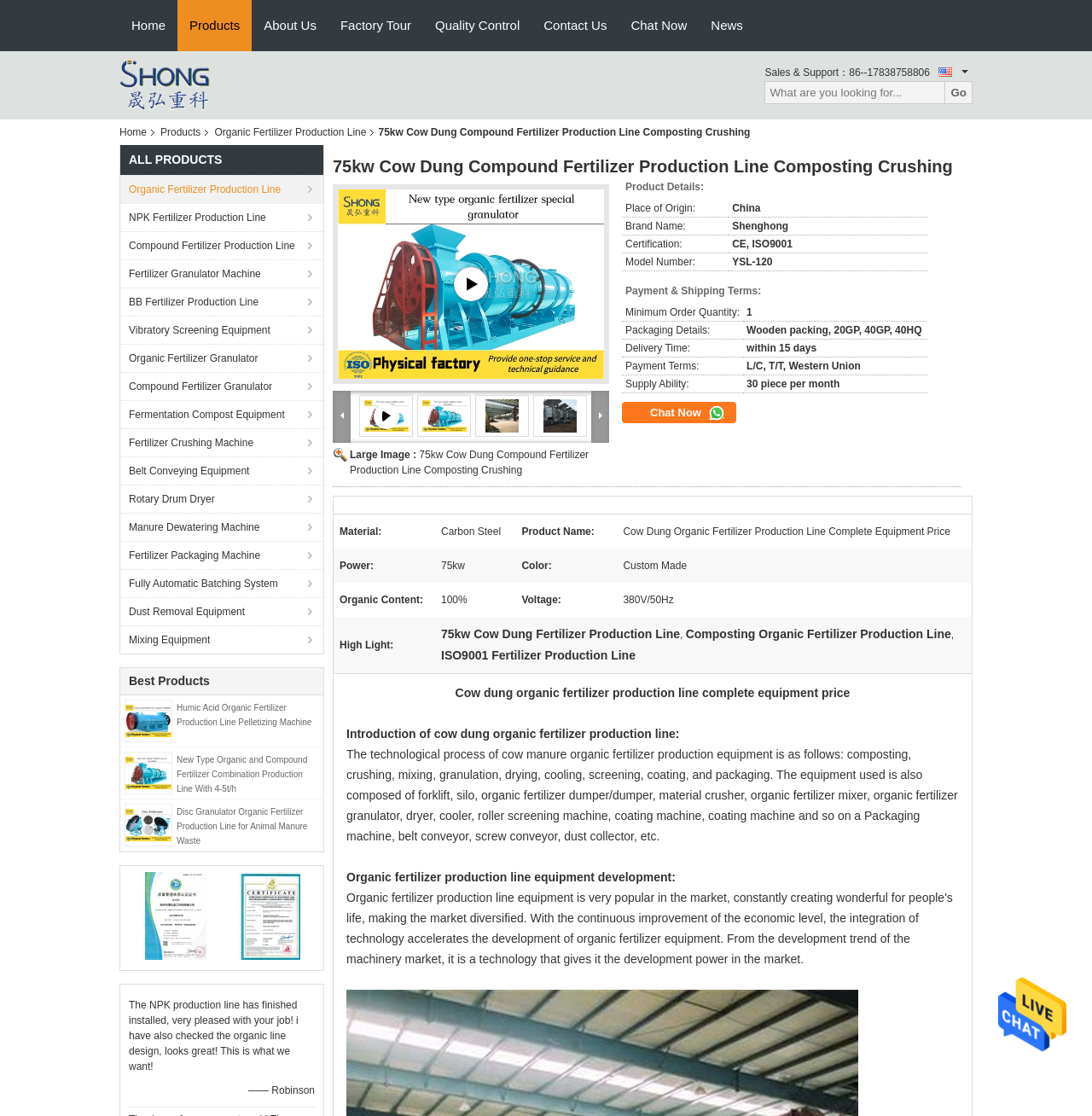Please specify the bounding box coordinates of the element that should be clicked to execute the given instruction: 'Click the 'Send Message' button'. Ensure the coordinates are four float numbers between 0 and 1, expressed as [left, top, right, bottom].

[0.914, 0.905, 0.977, 0.916]